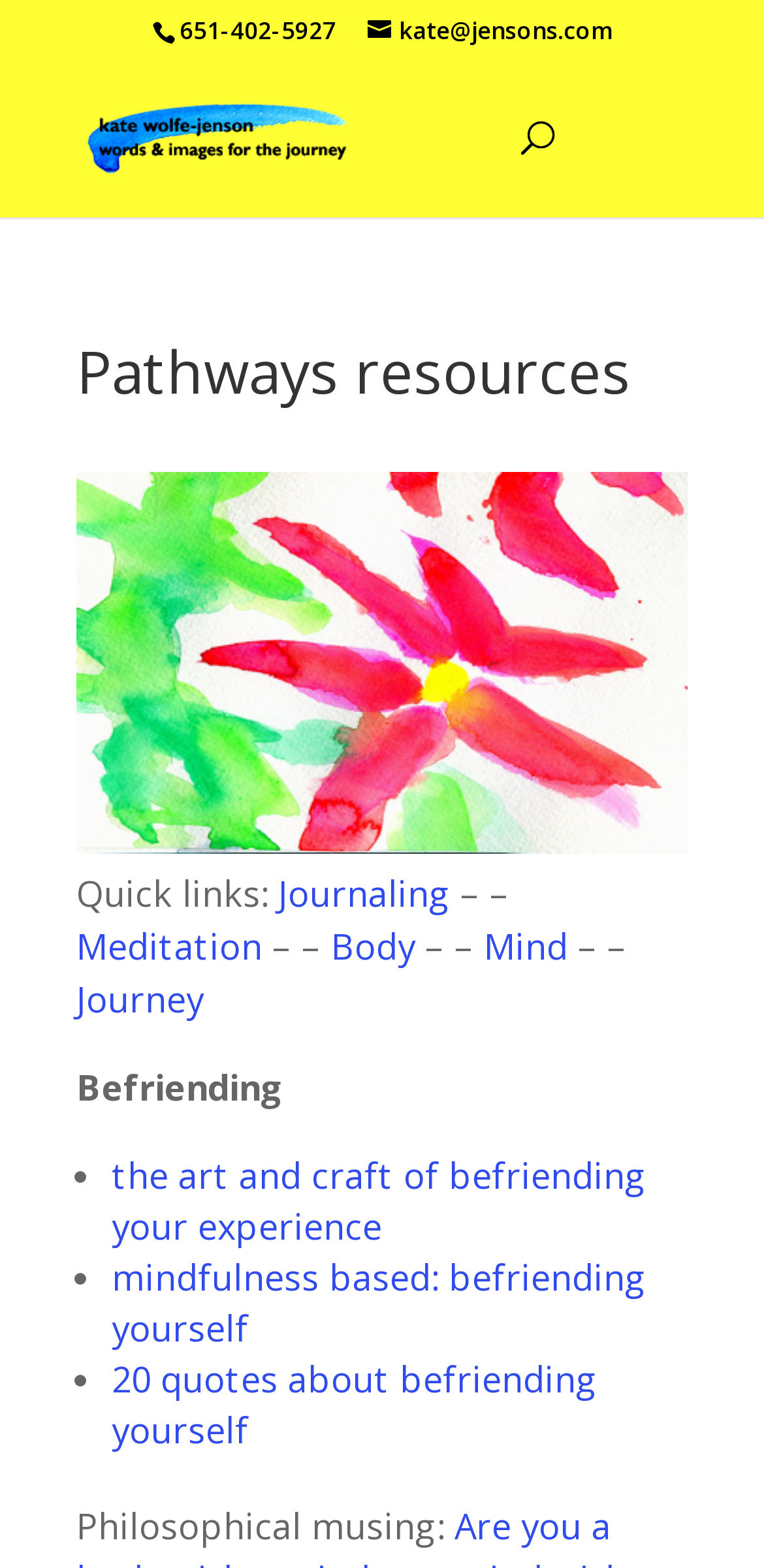Please determine the bounding box coordinates of the element to click on in order to accomplish the following task: "Apply for Paystack Recruitment". Ensure the coordinates are four float numbers ranging from 0 to 1, i.e., [left, top, right, bottom].

None